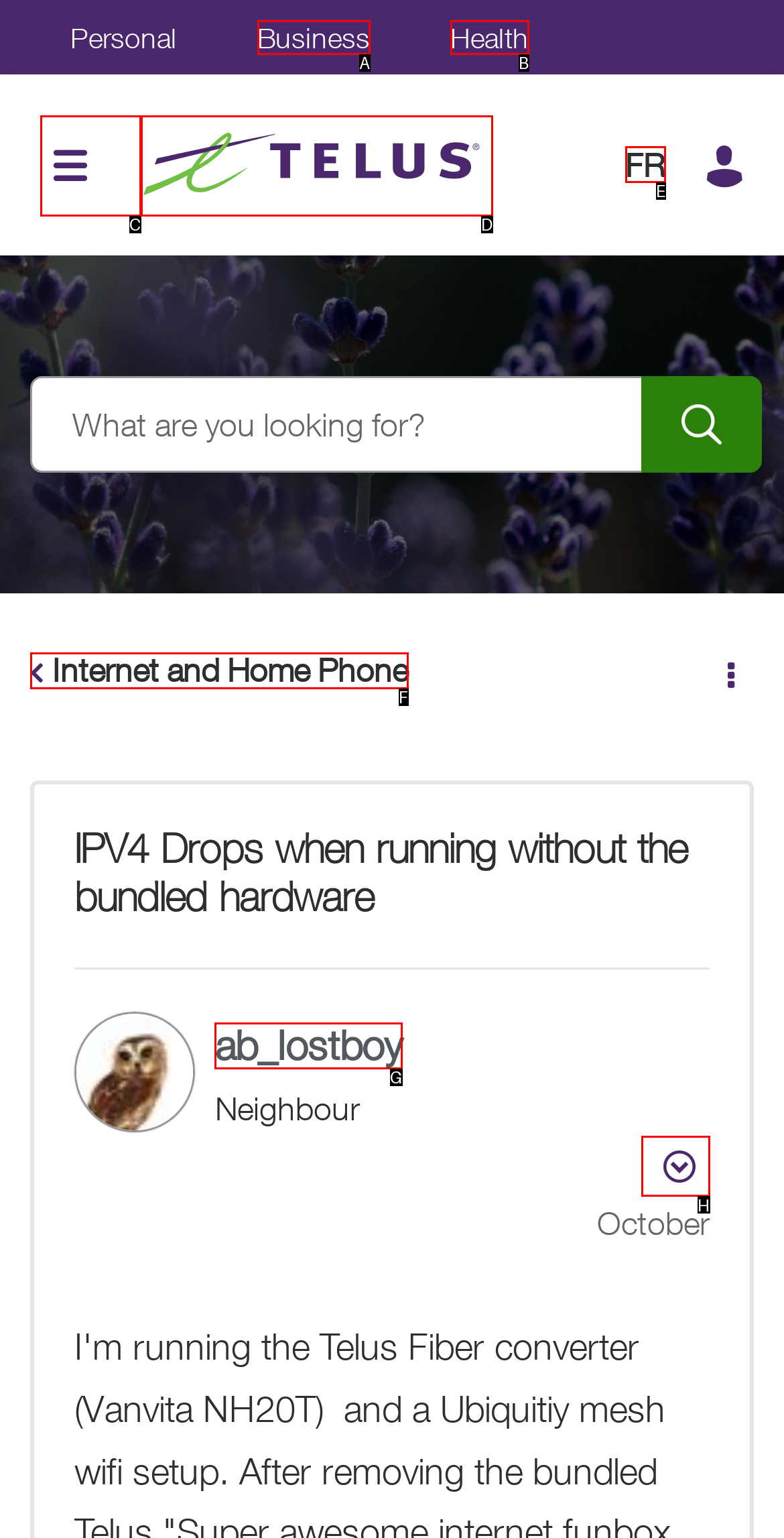Indicate which UI element needs to be clicked to fulfill the task: View the profile of 'ab_lostboy'
Answer with the letter of the chosen option from the available choices directly.

G